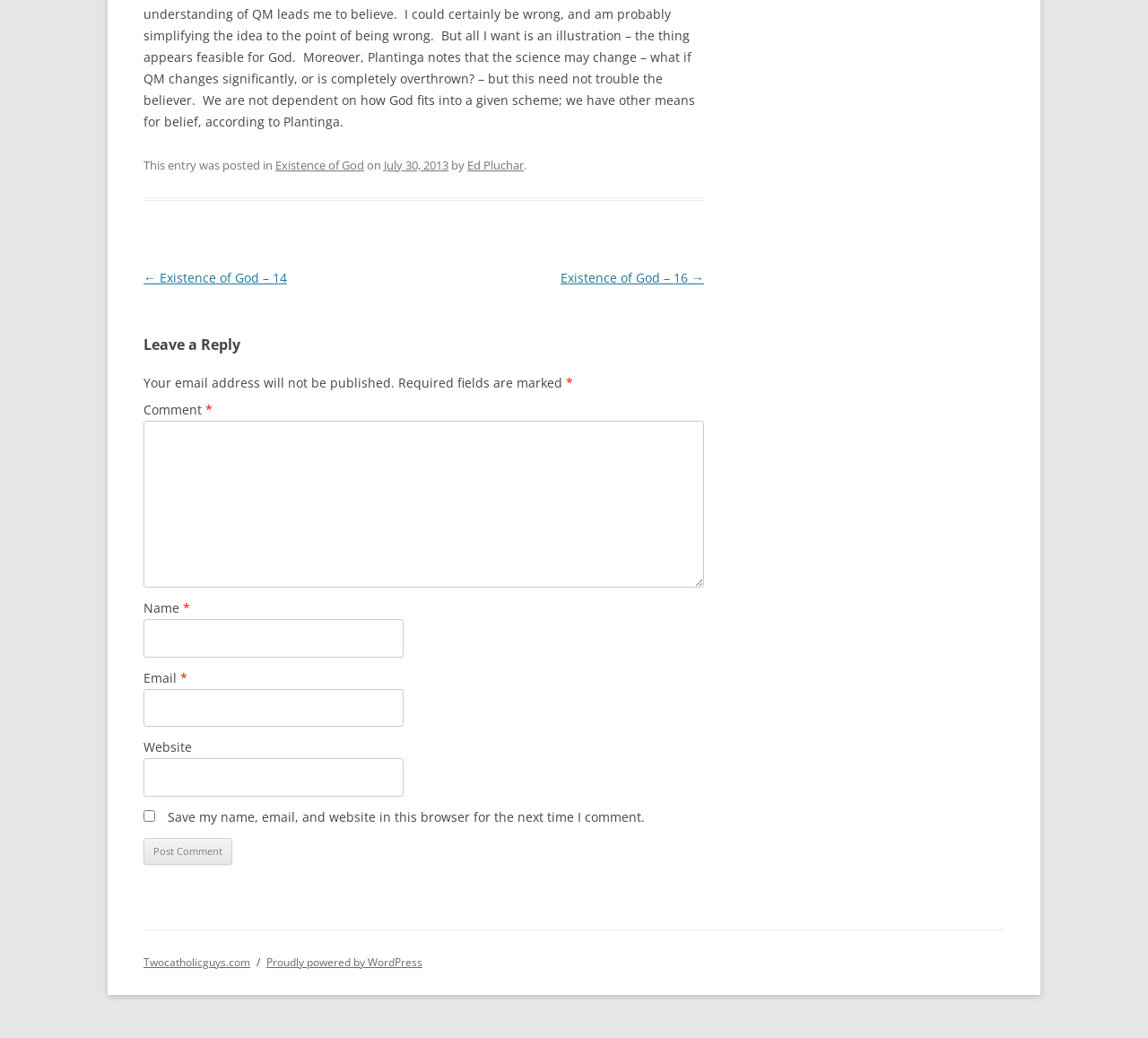Please identify the bounding box coordinates of the region to click in order to complete the given instruction: "Click on the 'Existence of God – 16 →' link". The coordinates should be four float numbers between 0 and 1, i.e., [left, top, right, bottom].

[0.488, 0.259, 0.613, 0.276]